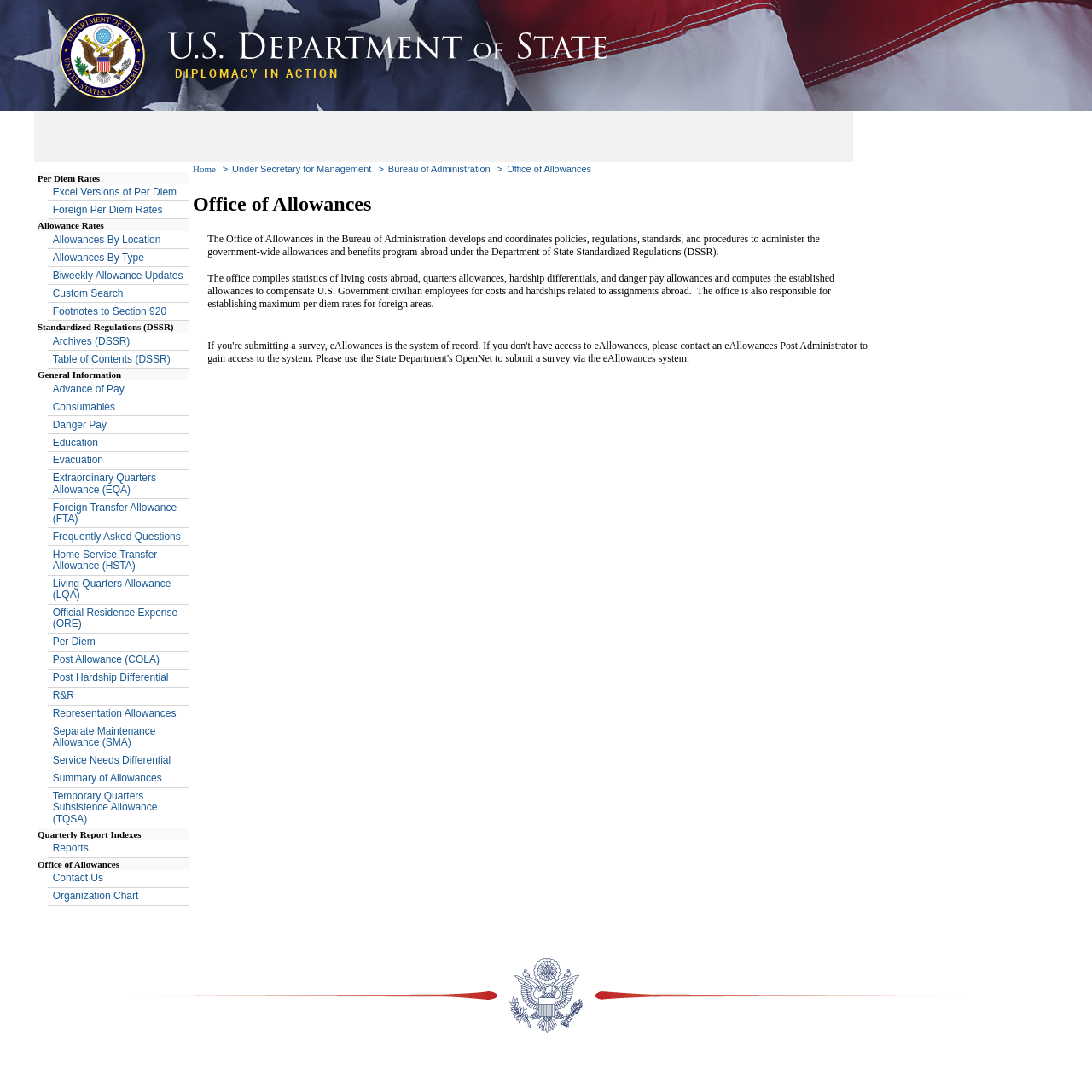Please find the bounding box coordinates of the element's region to be clicked to carry out this instruction: "Click on Per Diem Rates".

[0.034, 0.157, 0.174, 0.168]